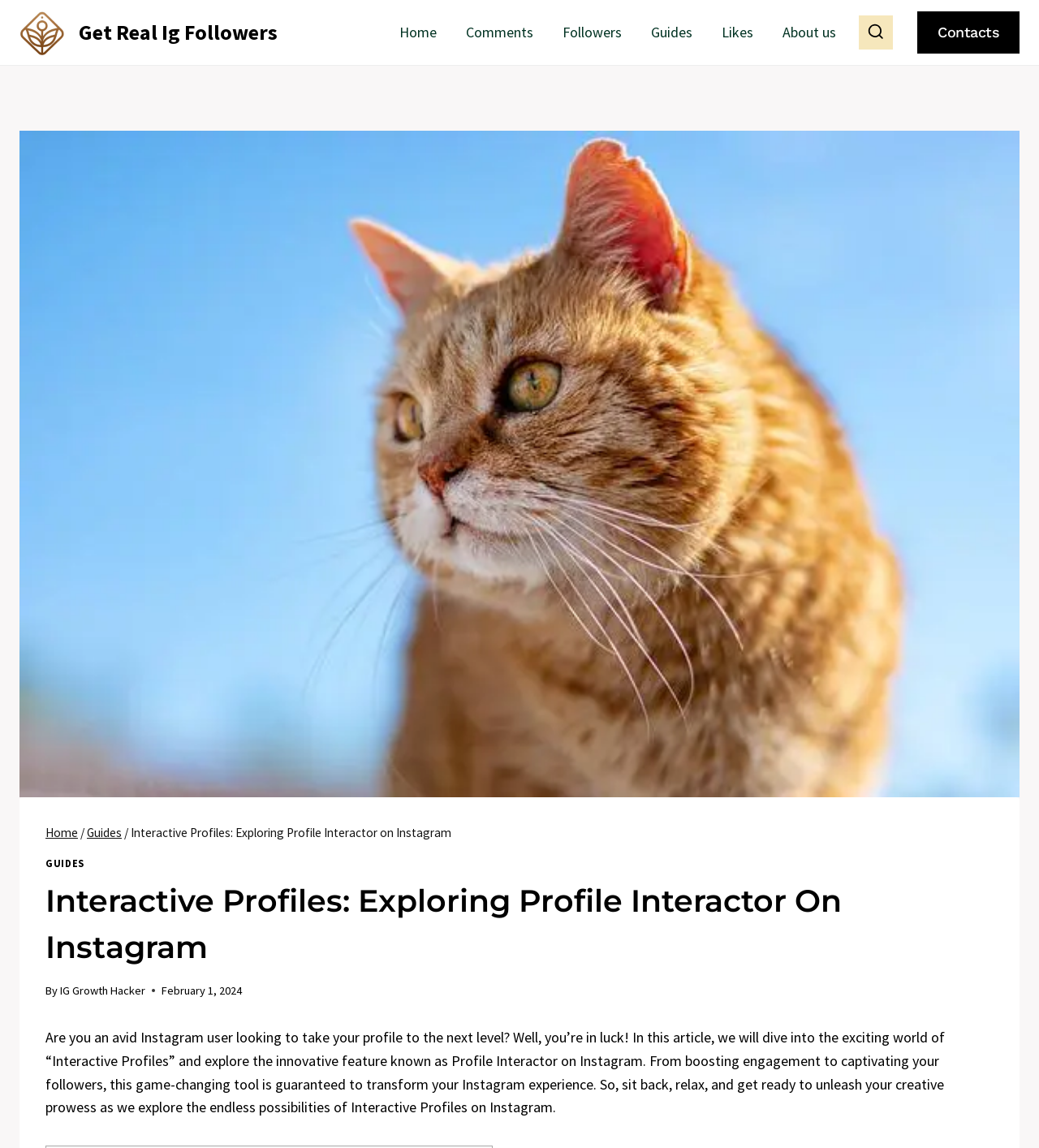Pinpoint the bounding box coordinates of the clickable element to carry out the following instruction: "Click on the 'Get Real Ig Followers' link."

[0.019, 0.009, 0.267, 0.048]